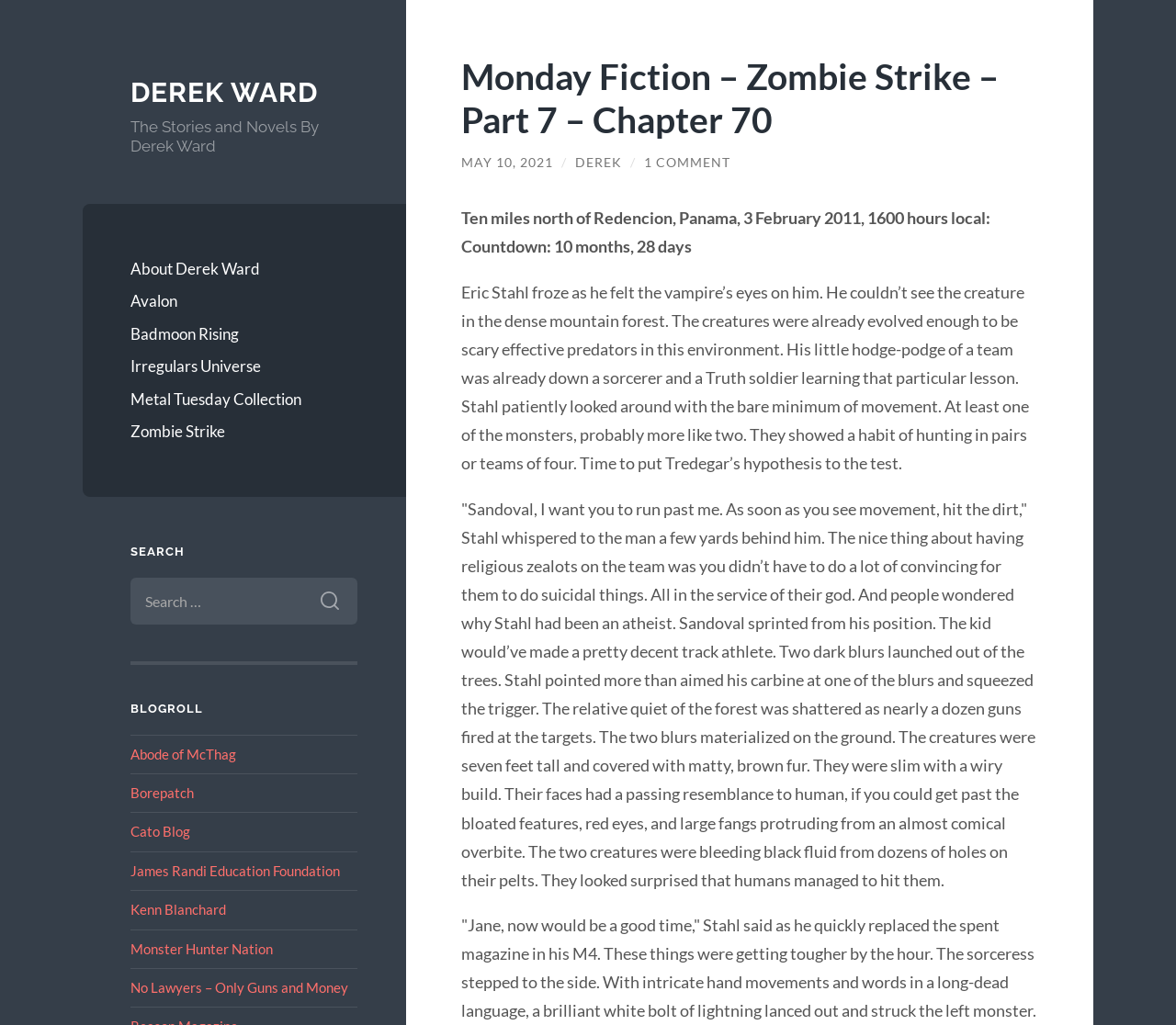Provide a thorough and detailed response to the question by examining the image: 
What is the title of the current chapter?

The title of the current chapter can be found in the heading element, which says 'Monday Fiction – Zombie Strike – Part 7 – Chapter 70'.